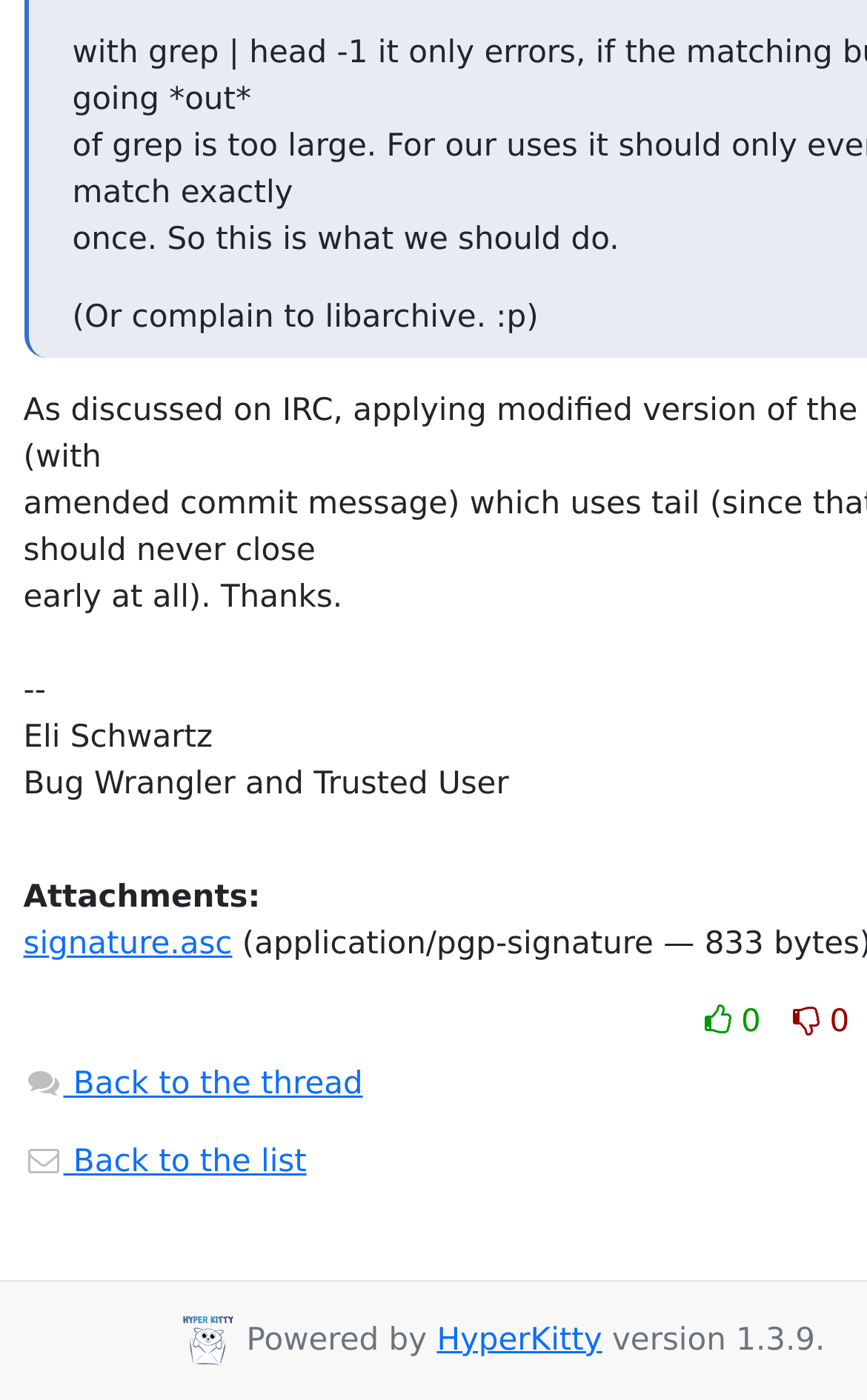How many links are there to navigate back?
From the image, respond with a single word or phrase.

2